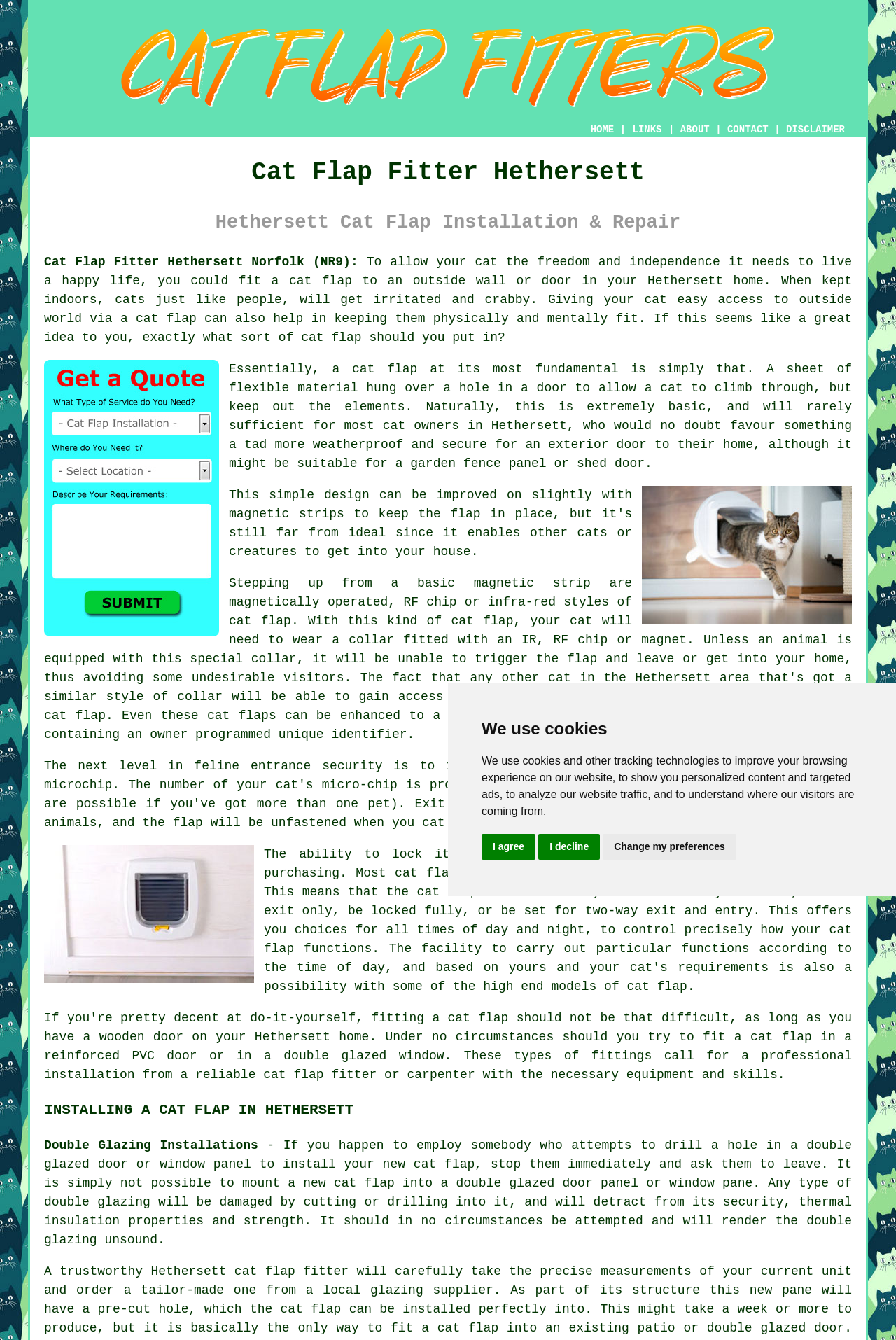Please determine the bounding box coordinates of the area that needs to be clicked to complete this task: 'Click the 'Free Hethersett Cat Flap Fitting Quotes' link'. The coordinates must be four float numbers between 0 and 1, formatted as [left, top, right, bottom].

[0.049, 0.467, 0.245, 0.478]